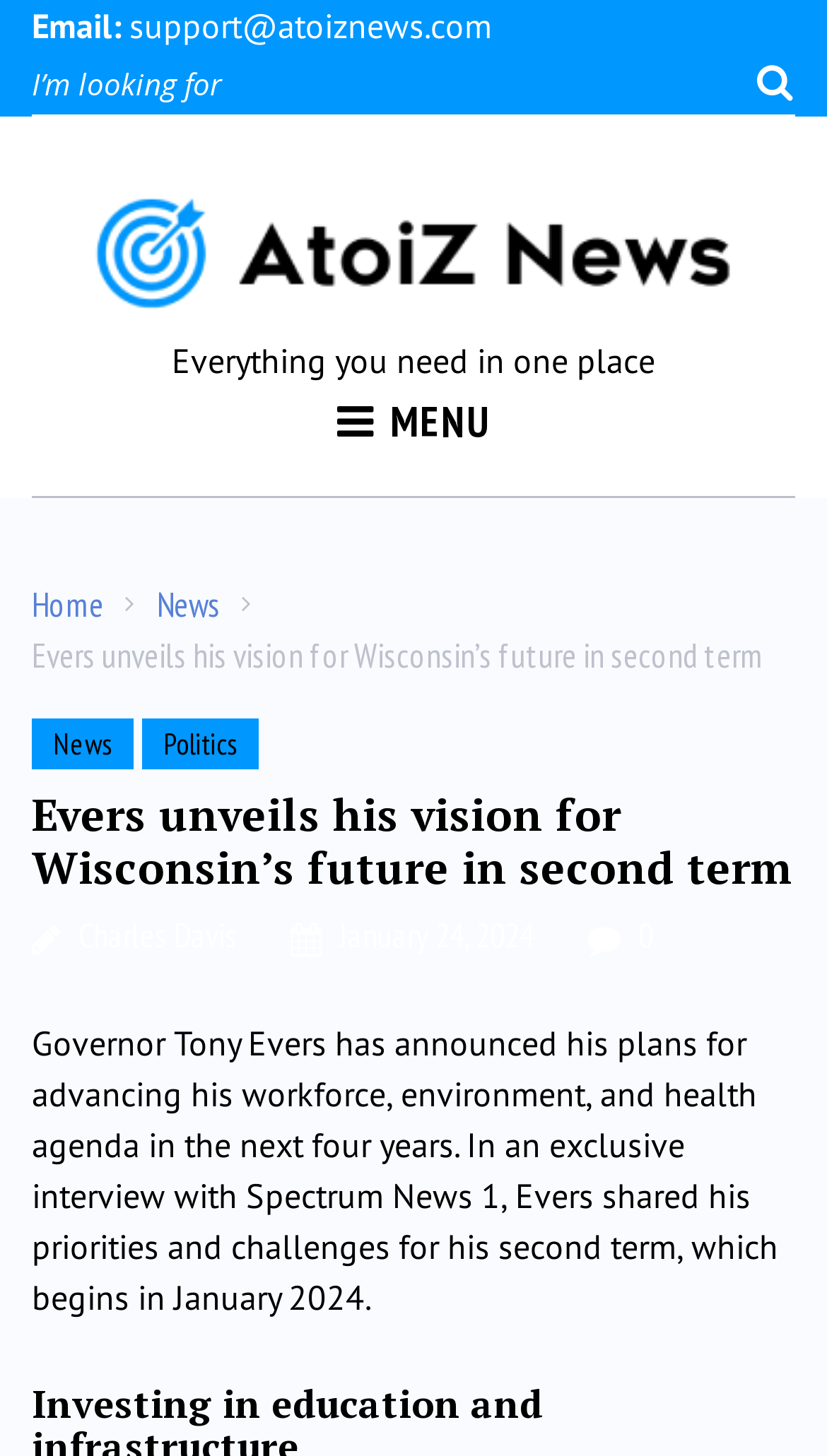Based on the image, provide a detailed response to the question:
What is the name of the news organization?

I found the name of the news organization by looking at the link element that contains the text 'AtoiZ News' and is accompanied by an image with the same name.